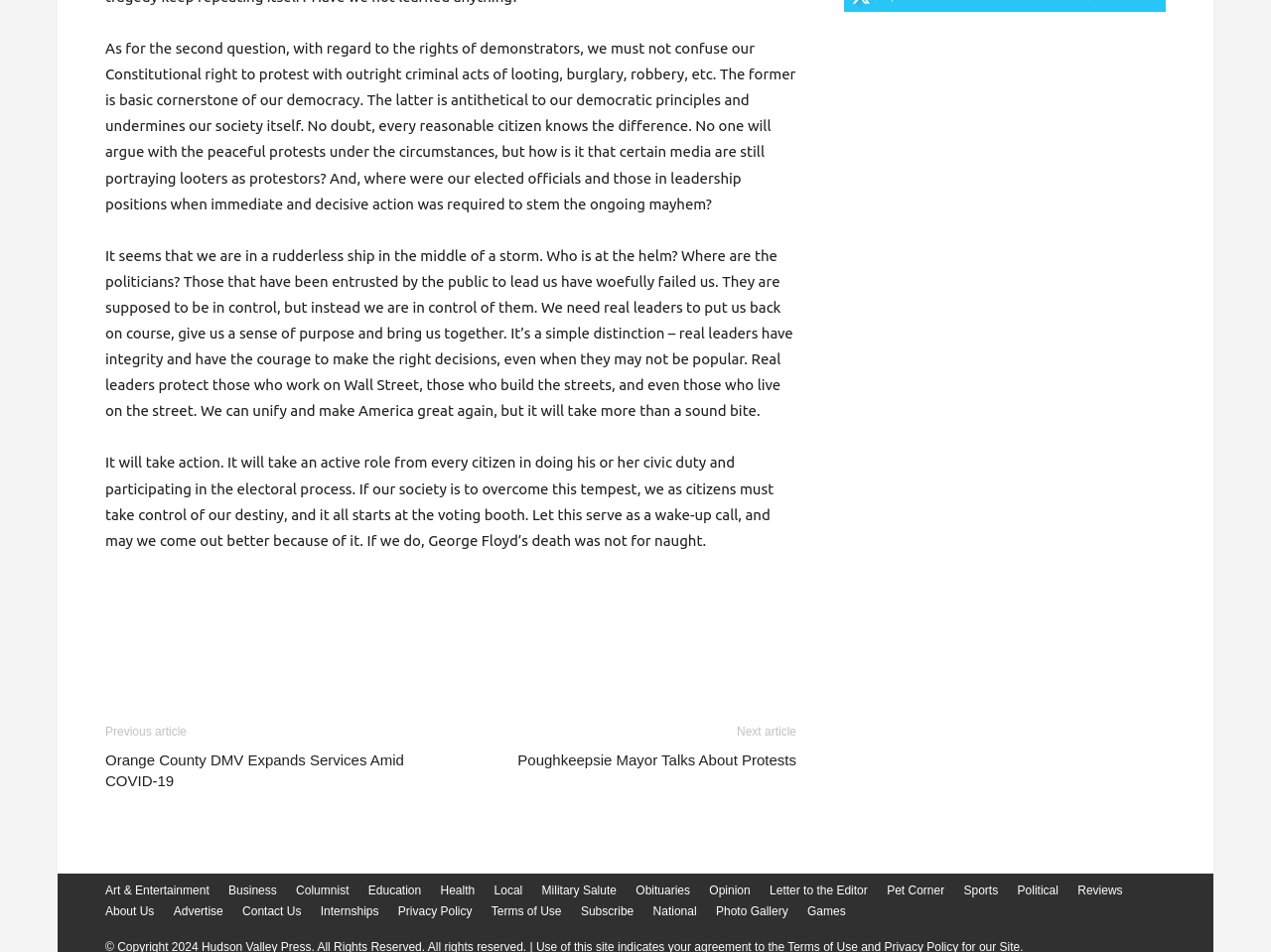Locate the bounding box coordinates of the clickable region to complete the following instruction: "Subscribe to the newsletter."

[0.457, 0.948, 0.499, 0.967]